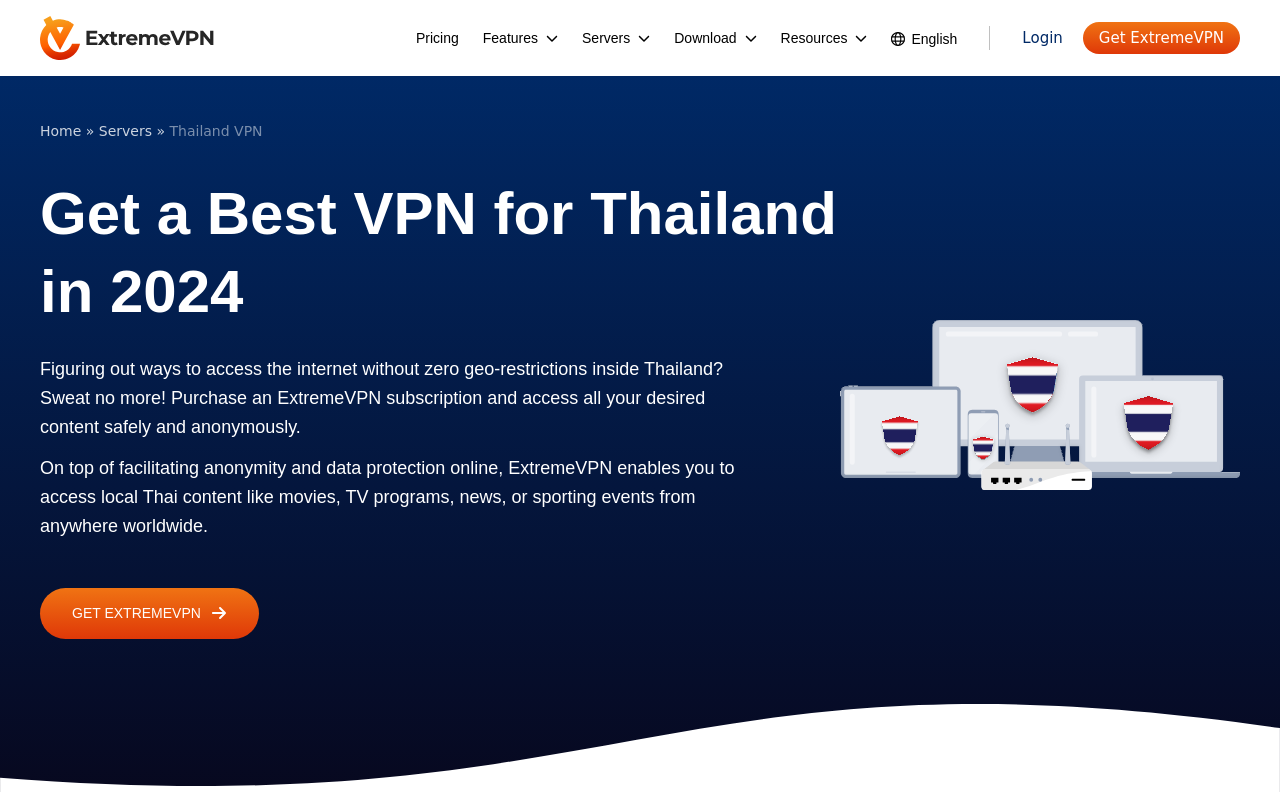What is the benefit of using ExtremeVPN?
Please give a detailed and elaborate explanation in response to the question.

The webpage mentions that ExtremeVPN enables users to access the internet anonymously and protects their data online, in addition to facilitating access to local Thai content.